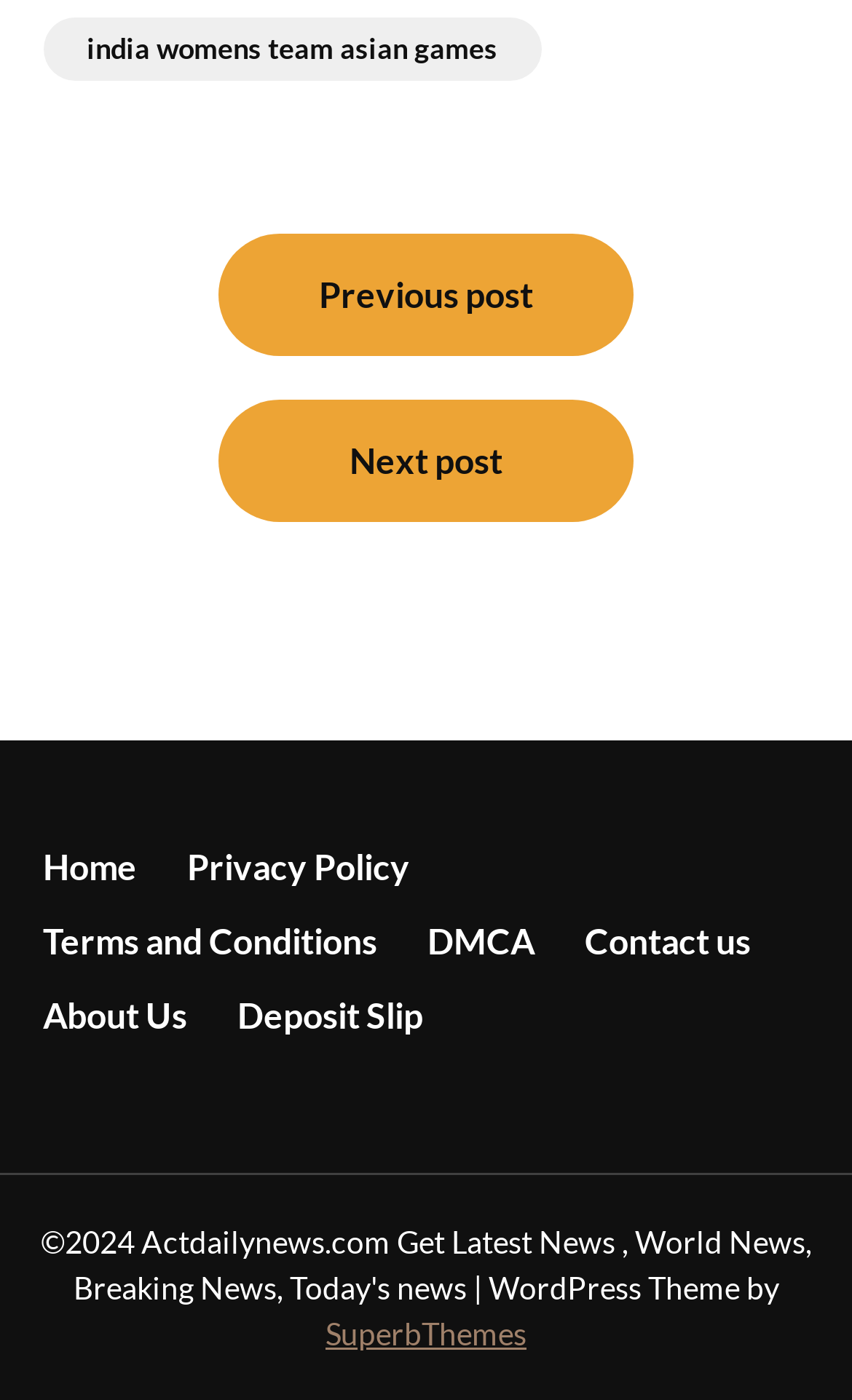Specify the bounding box coordinates of the area to click in order to follow the given instruction: "Read the Terms of Use."

None